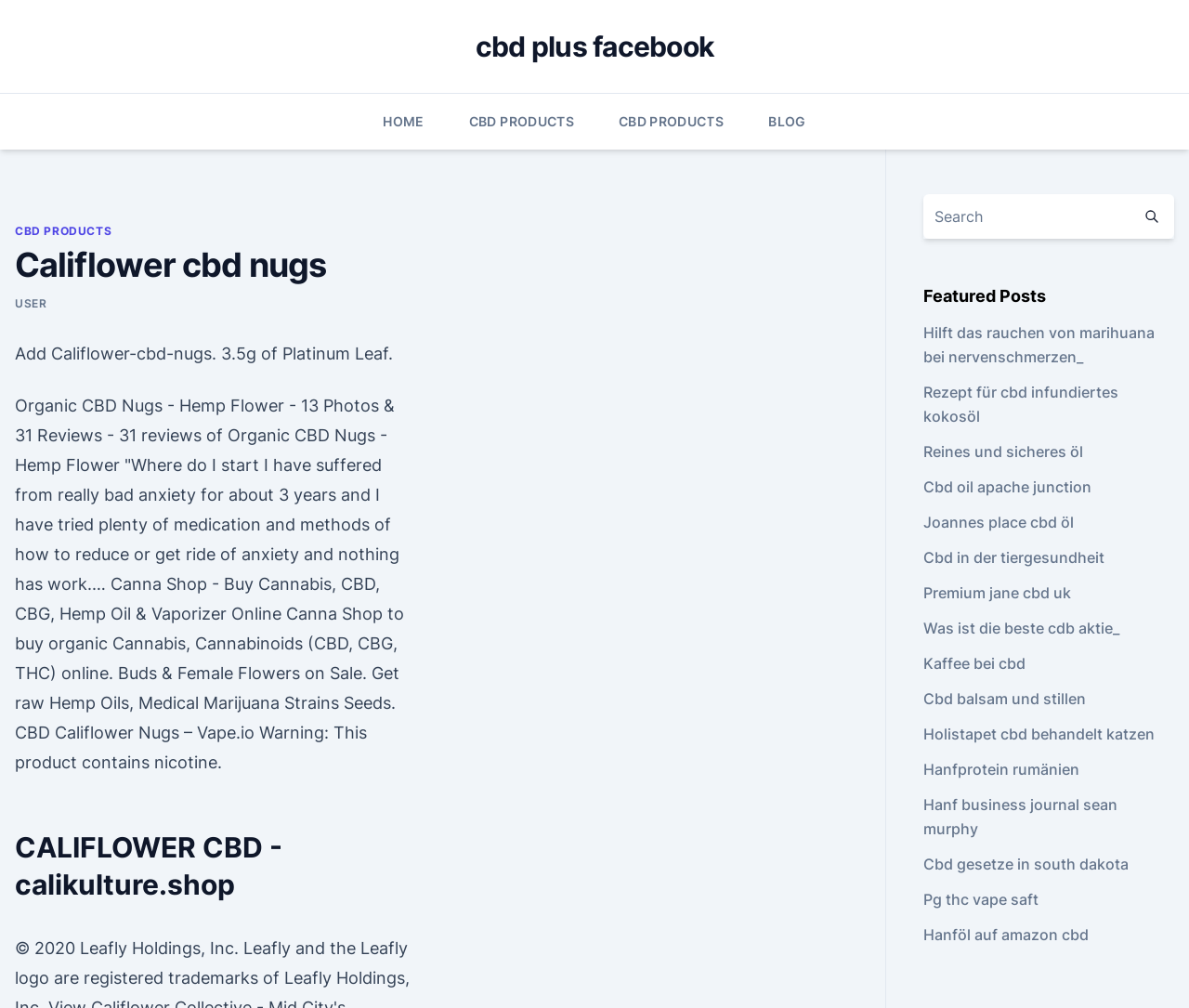Produce an extensive caption that describes everything on the webpage.

The webpage is about Califlower CBD nugs, a product related to CBD and hemp. At the top, there are several links to different sections of the website, including "HOME", "CBD PRODUCTS", and "BLOG". Below these links, there is a header with the title "Califlower cbd nugs" and a link to "USER" on the right side.

On the left side of the page, there is a section with a heading "CALIFLOWER CBD - calikulture.shop" and a block of text describing the product, including its features and benefits. The text also mentions reviews and ratings from customers.

On the right side of the page, there is a search bar with a button and a magnifying glass icon. Below the search bar, there is a heading "Featured Posts" and a list of links to various articles and blog posts related to CBD, hemp, and marijuana. These links have titles such as "Hilft das rauchen von marihuana bei nervenschmerzen", "Rezept für cbd infundiertes kokosöl", and "Cbd oil apache junction".

There are 19 links in total on the right side of the page, each with a different title and topic related to CBD and hemp. The links are arranged in a vertical list, with the most recent or featured posts at the top.